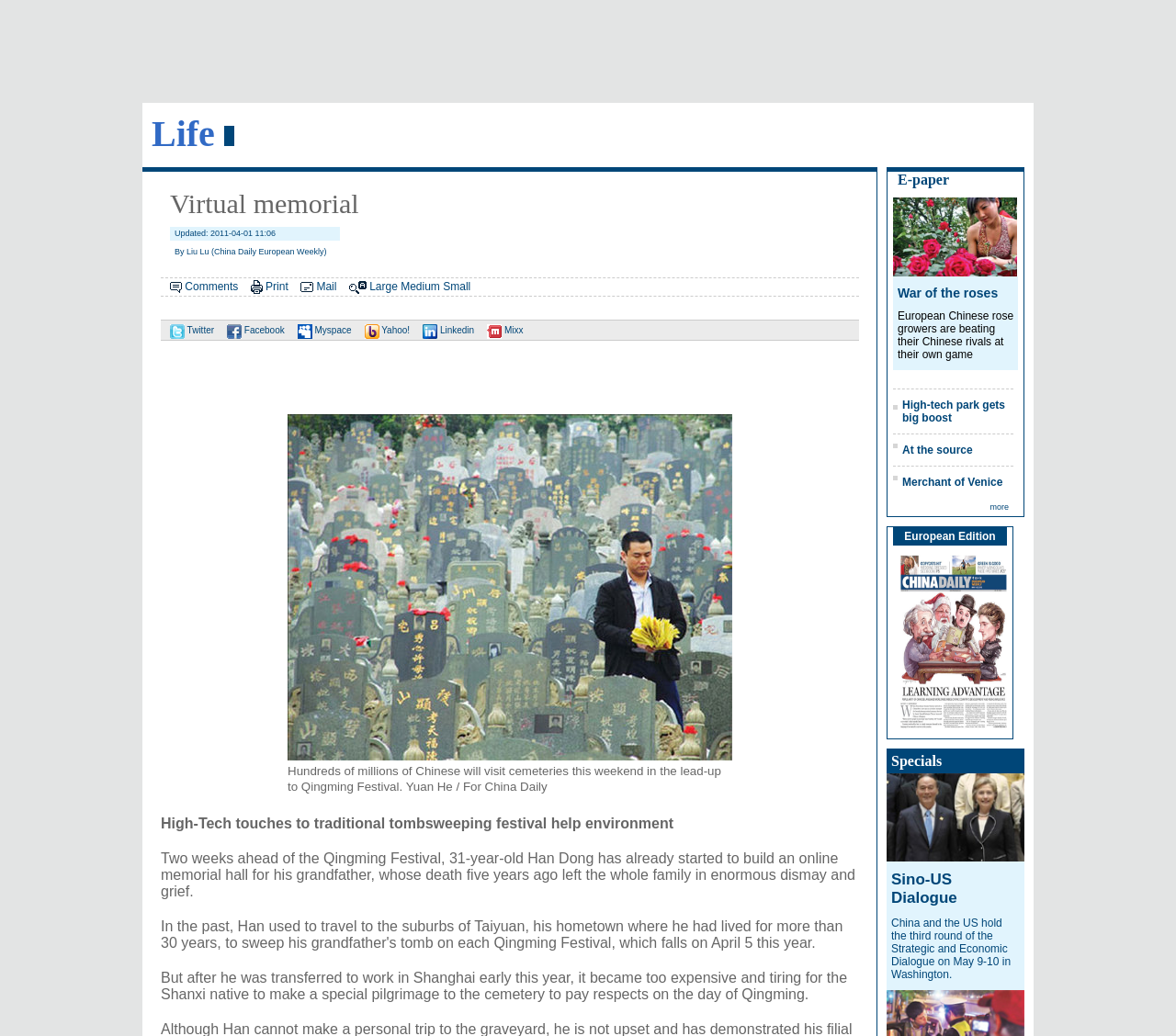Please identify the bounding box coordinates of the element that needs to be clicked to execute the following command: "Click the 'Comments' link". Provide the bounding box using four float numbers between 0 and 1, formatted as [left, top, right, bottom].

[0.157, 0.27, 0.203, 0.283]